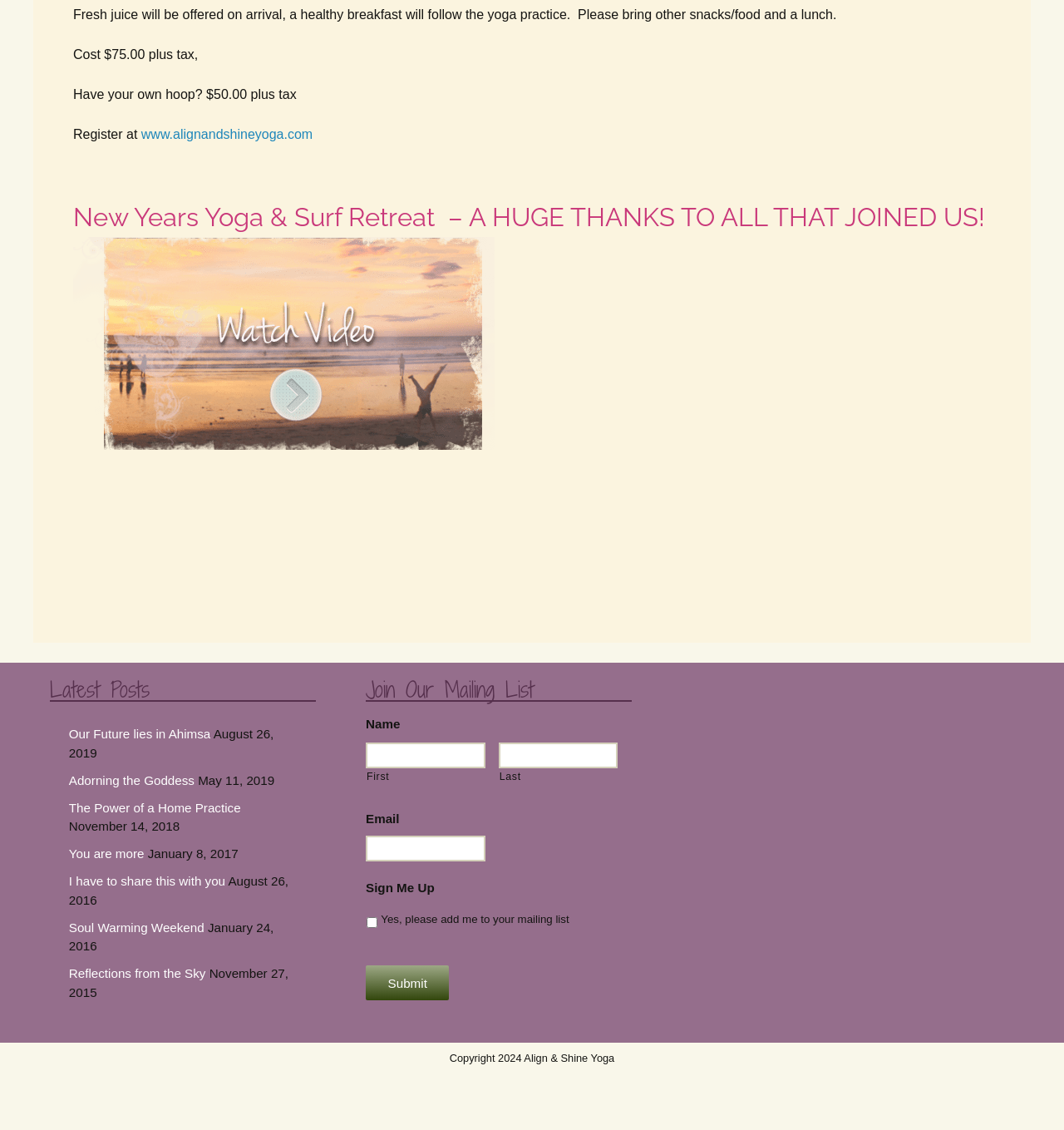Please identify the bounding box coordinates of the element that needs to be clicked to execute the following command: "Submit the mailing list form". Provide the bounding box using four float numbers between 0 and 1, formatted as [left, top, right, bottom].

[0.344, 0.855, 0.422, 0.885]